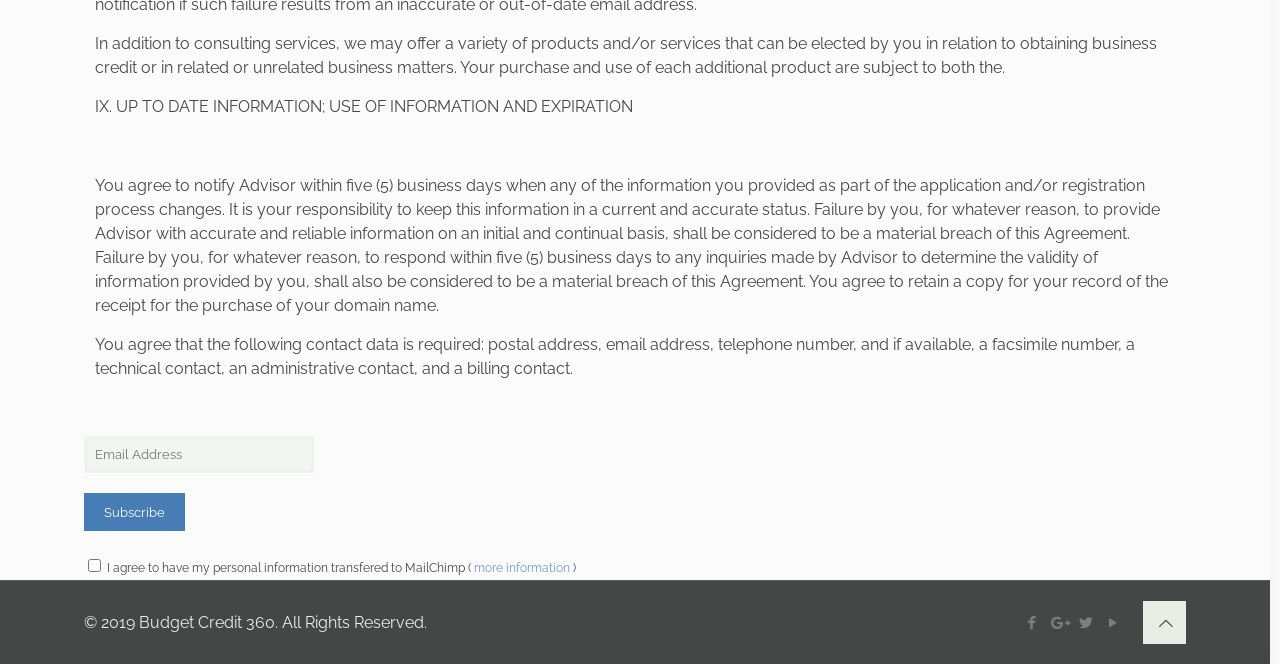Please give the bounding box coordinates of the area that should be clicked to fulfill the following instruction: "Subscribe". The coordinates should be in the format of four float numbers from 0 to 1, i.e., [left, top, right, bottom].

[0.065, 0.742, 0.144, 0.8]